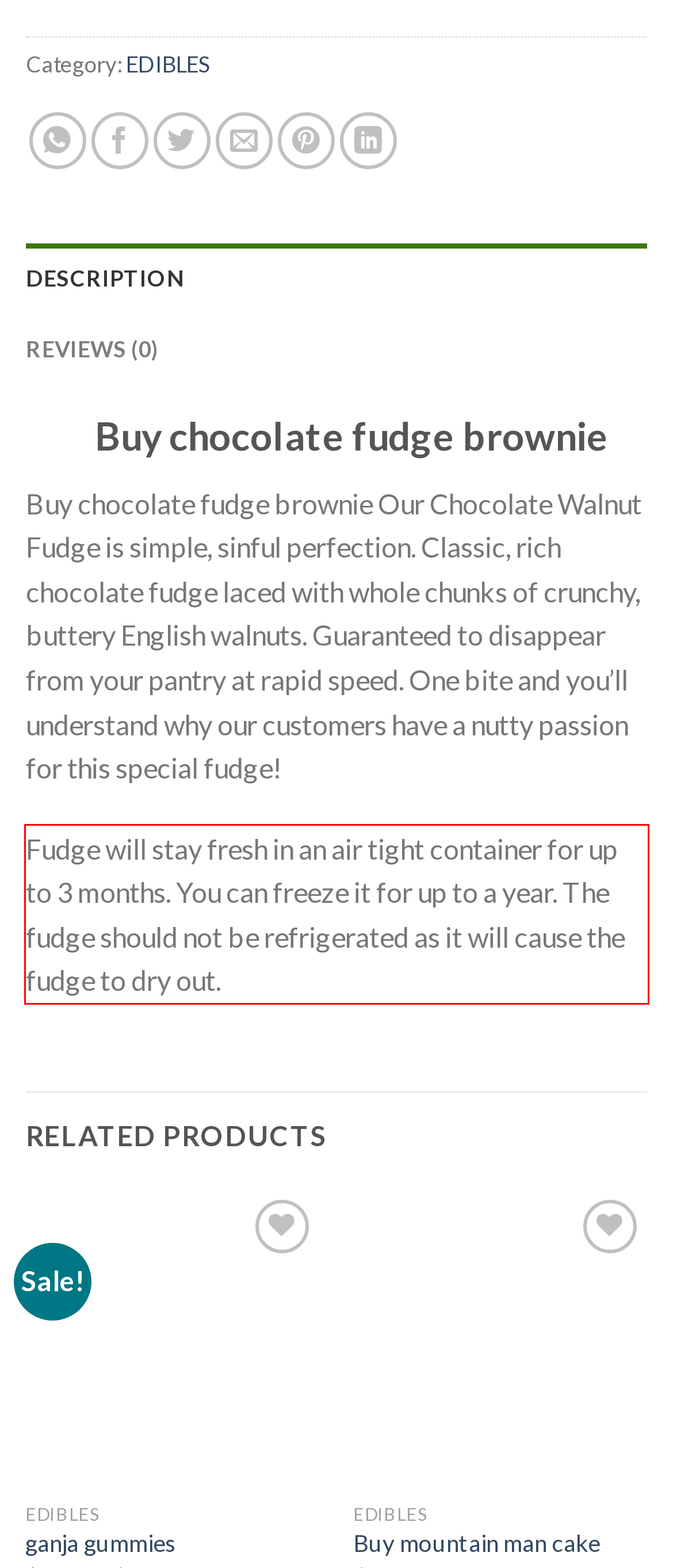Given a screenshot of a webpage with a red bounding box, please identify and retrieve the text inside the red rectangle.

Fudge will stay fresh in an air tight container for up to 3 months. You can freeze it for up to a year. The fudge should not be refrigerated as it will cause the fudge to dry out.